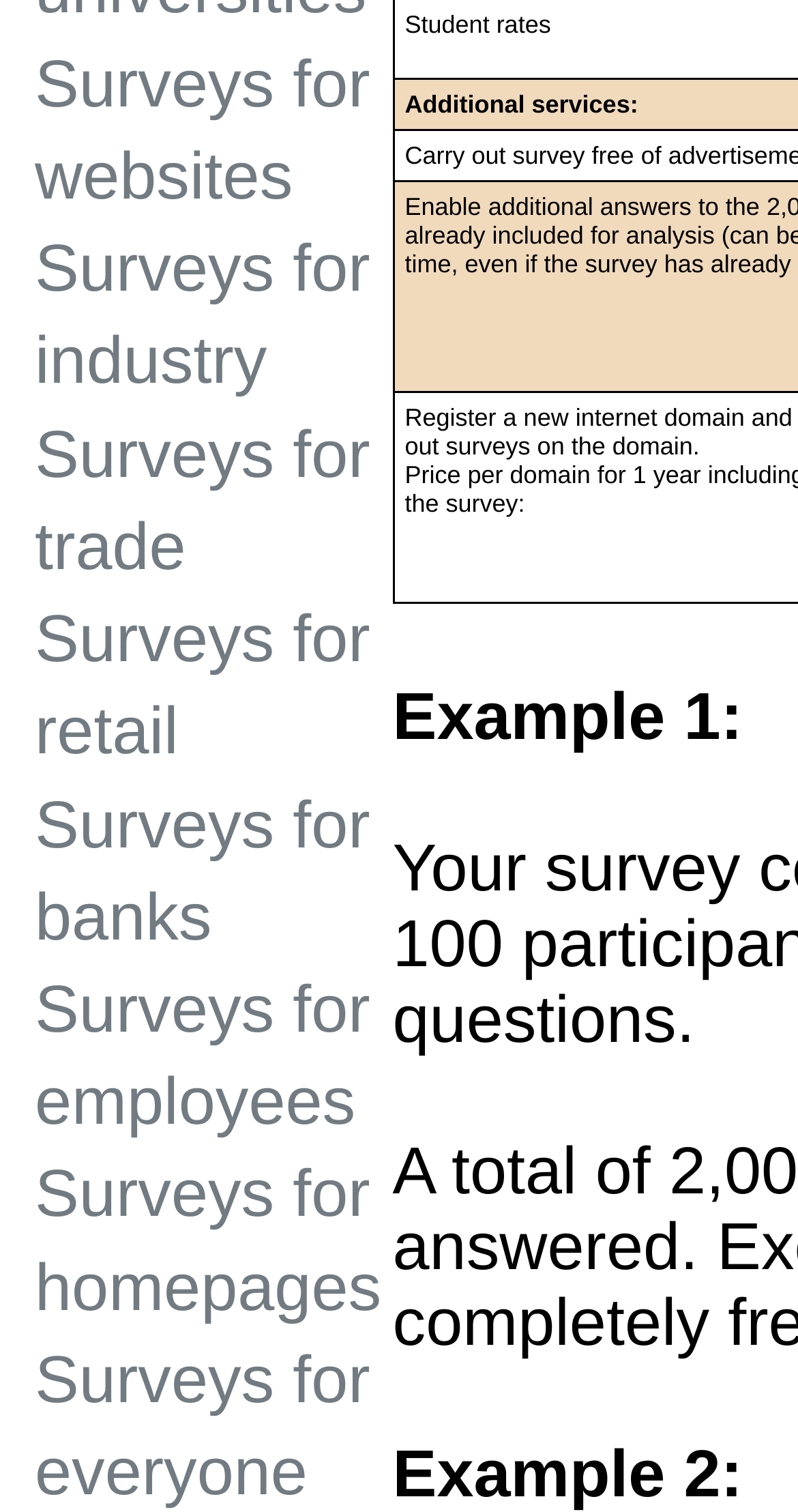How many survey categories are listed?
Please analyze the image and answer the question with as much detail as possible.

There are 8 survey categories listed on the webpage, which are 'Surveys for websites', 'Surveys for industry', 'Surveys for trade', 'Surveys for retail', 'Surveys for banks', 'Surveys for employees', 'Surveys for homepages', and 'Surveys for everyone'. These categories are represented as links on the webpage, each with its own bounding box coordinate.